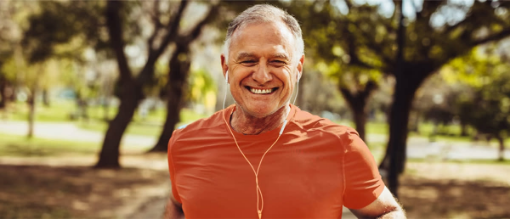Provide an in-depth description of the image.

The image features a joyful middle-aged man jogging outdoors, wearing a bright orange t-shirt and earbuds. He has a warm smile on his face, exuding positivity and vitality. The background showcases a lush, green park filled with trees, creating a serene and inviting atmosphere. This scene embodies an active lifestyle, reflecting themes of health and well-being, especially relevant during Gut Health Month, a campaign encouraging Australians to prioritize their gut health through proper nutrition and fiber intake. The image likely connects to initiatives like "CALCULATE YOUR FIBRE," promoting awareness of dietary fiber's importance for digestive health.